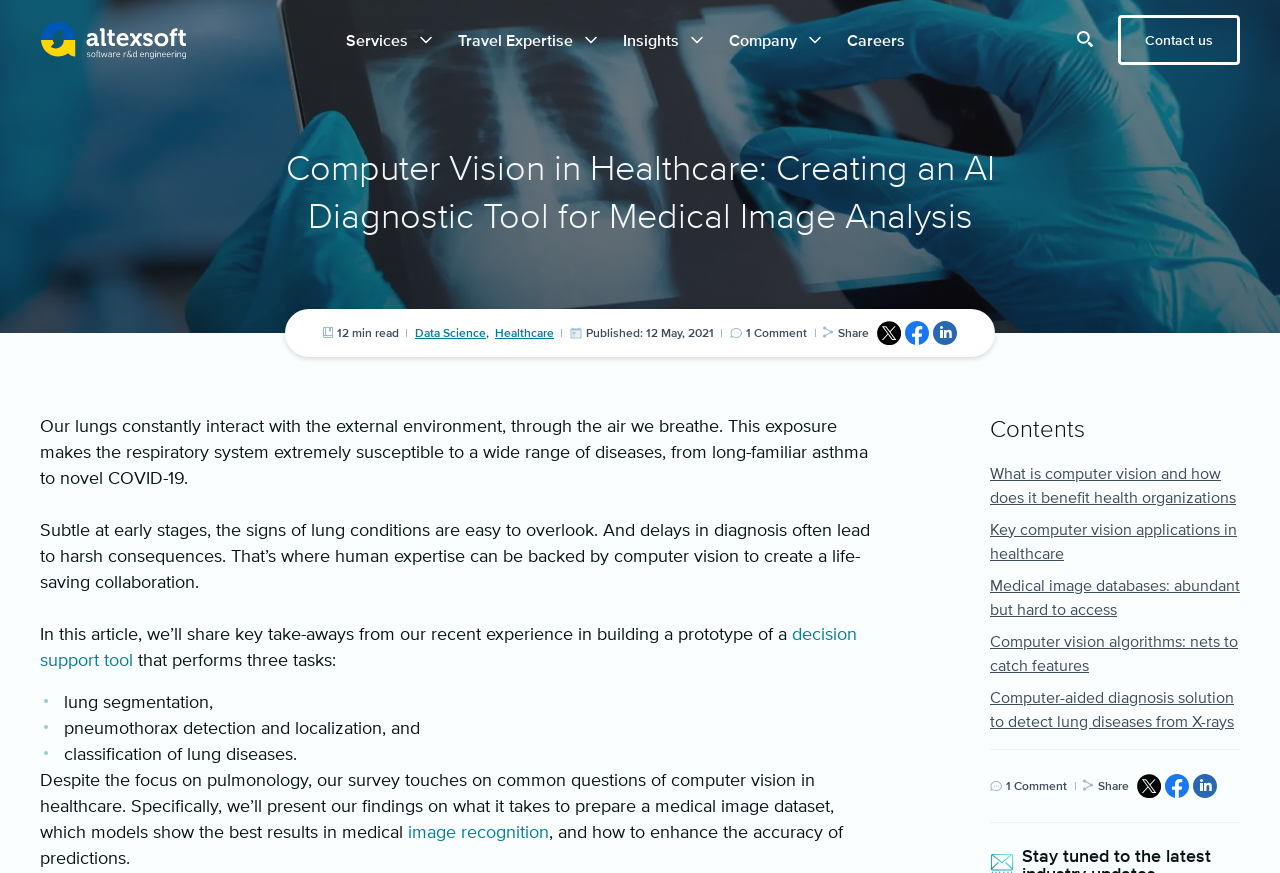Locate the bounding box coordinates of the area where you should click to accomplish the instruction: "View the 'Contents' section".

[0.773, 0.473, 0.969, 0.51]